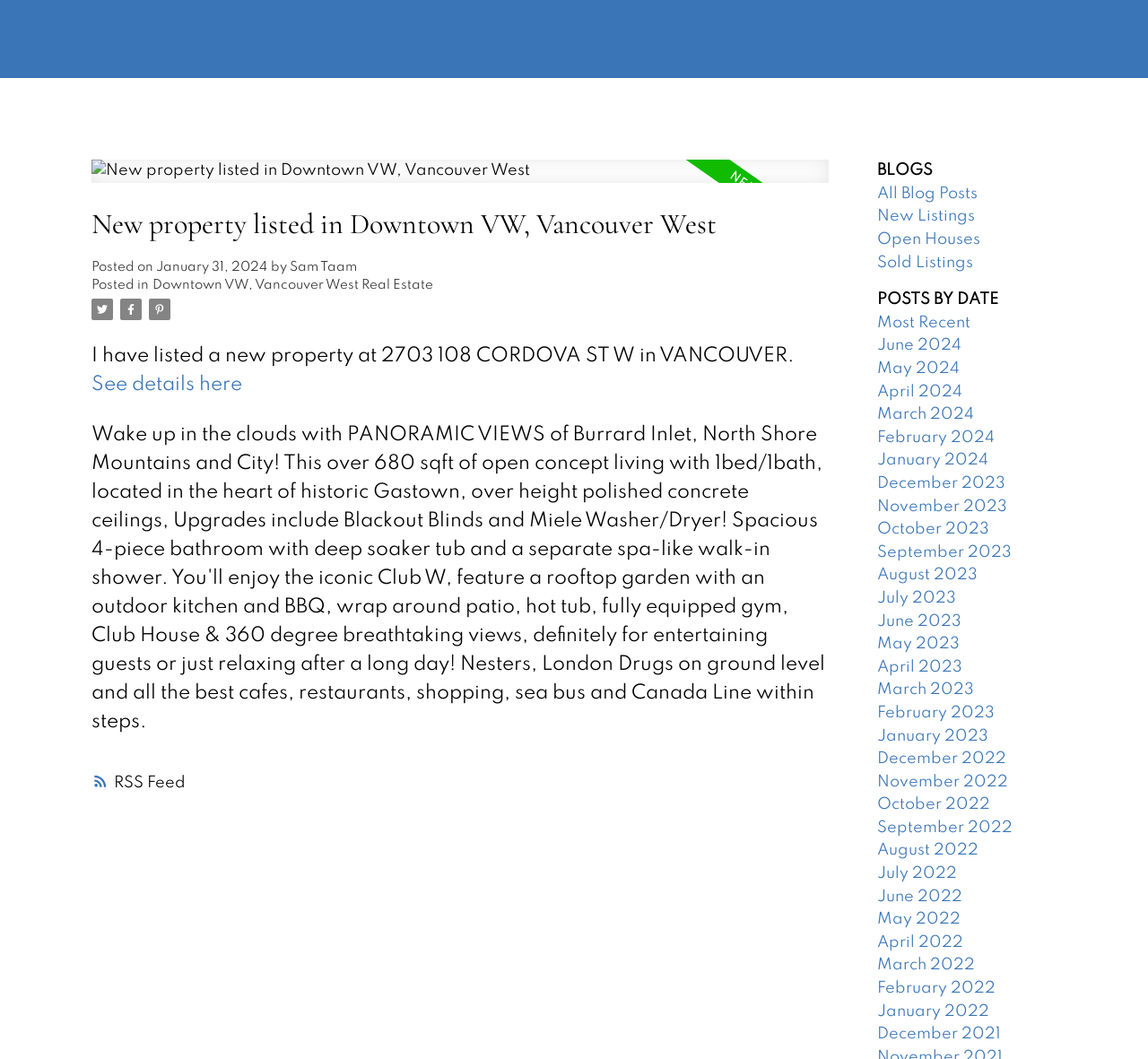Please provide the bounding box coordinates for the element that needs to be clicked to perform the following instruction: "Read the latest blog post". The coordinates should be given as four float numbers between 0 and 1, i.e., [left, top, right, bottom].

[0.764, 0.175, 0.851, 0.19]